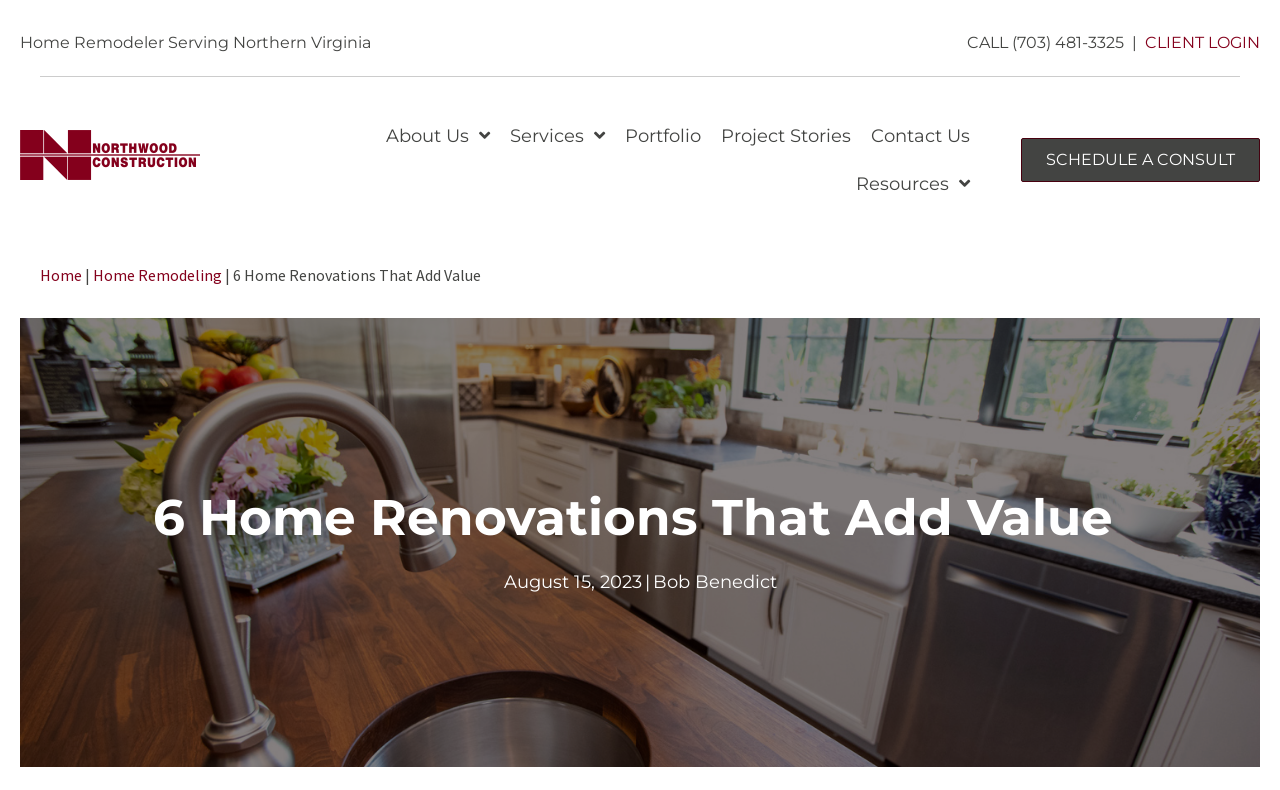Please provide the bounding box coordinates for the UI element as described: "alt="Northwood Construction Logo" title="logo"". The coordinates must be four floats between 0 and 1, represented as [left, top, right, bottom].

[0.016, 0.18, 0.156, 0.208]